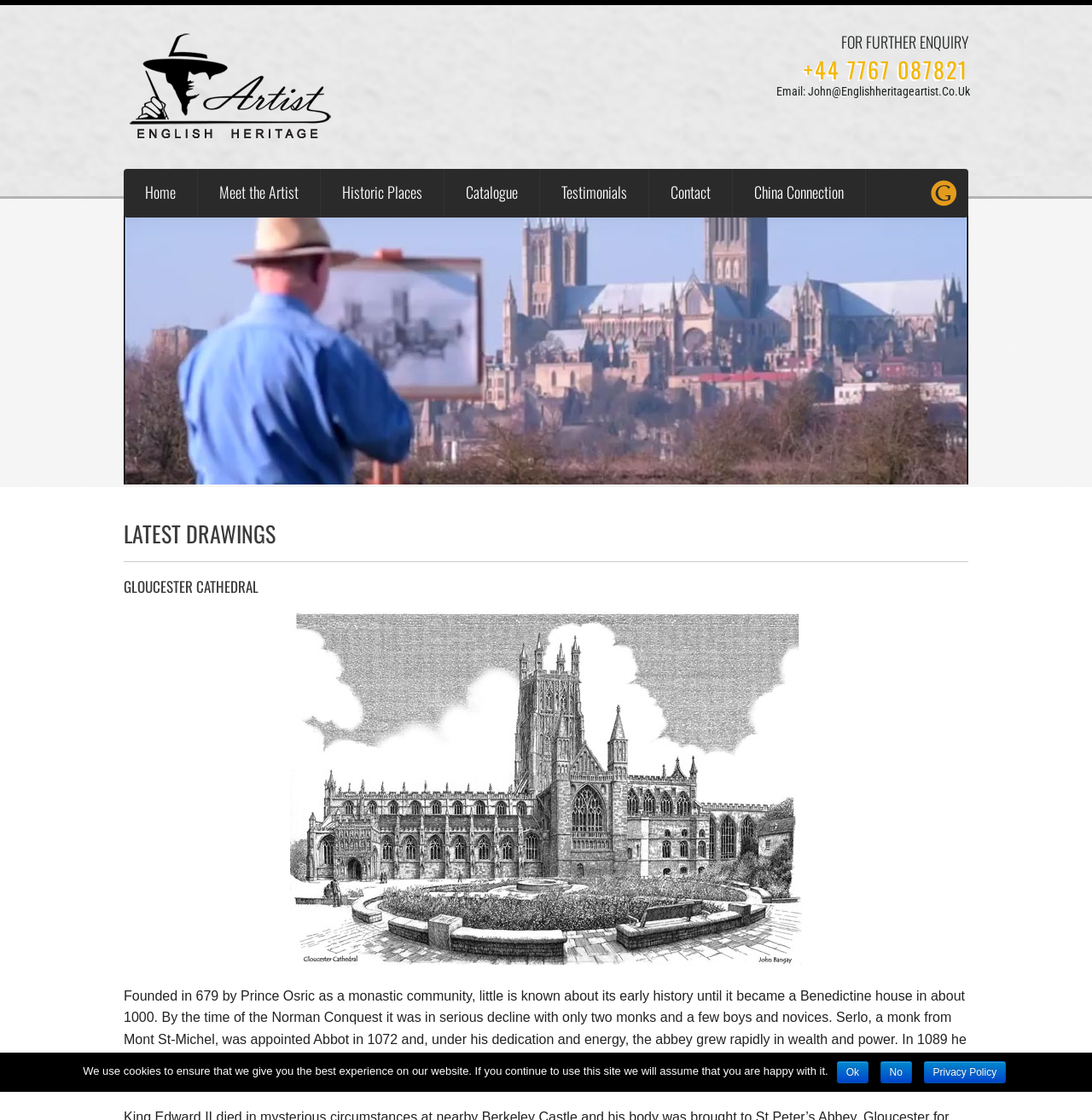Provide the bounding box coordinates of the section that needs to be clicked to accomplish the following instruction: "Click the 'Home' link."

[0.113, 0.151, 0.181, 0.194]